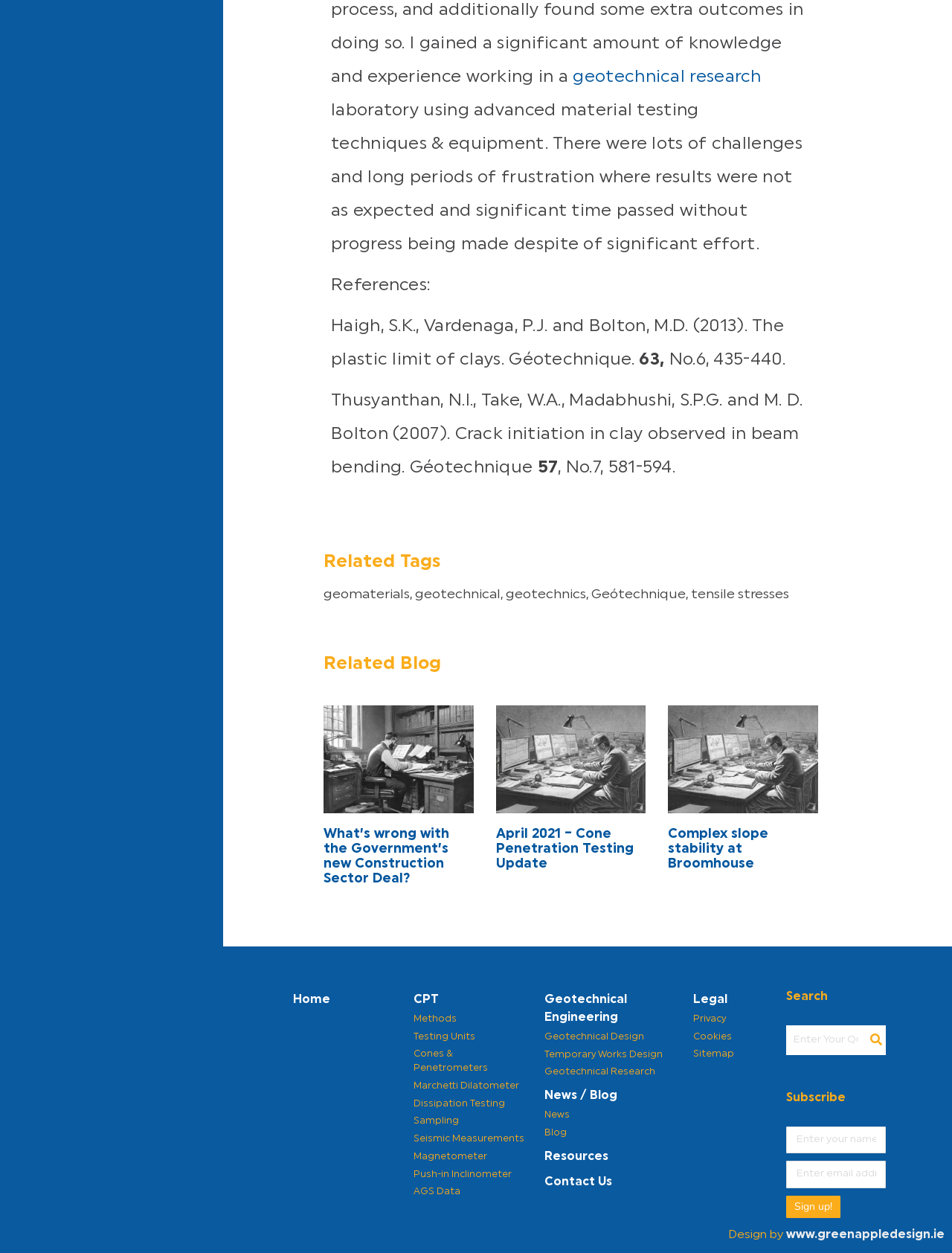What is the topic of the first article?
Please respond to the question with as much detail as possible.

I found the first article by looking at the 'Related Blog' section, which contains three articles. The first article has a heading 'What’s wrong with the Government’s new Construction Sector Deal?'.